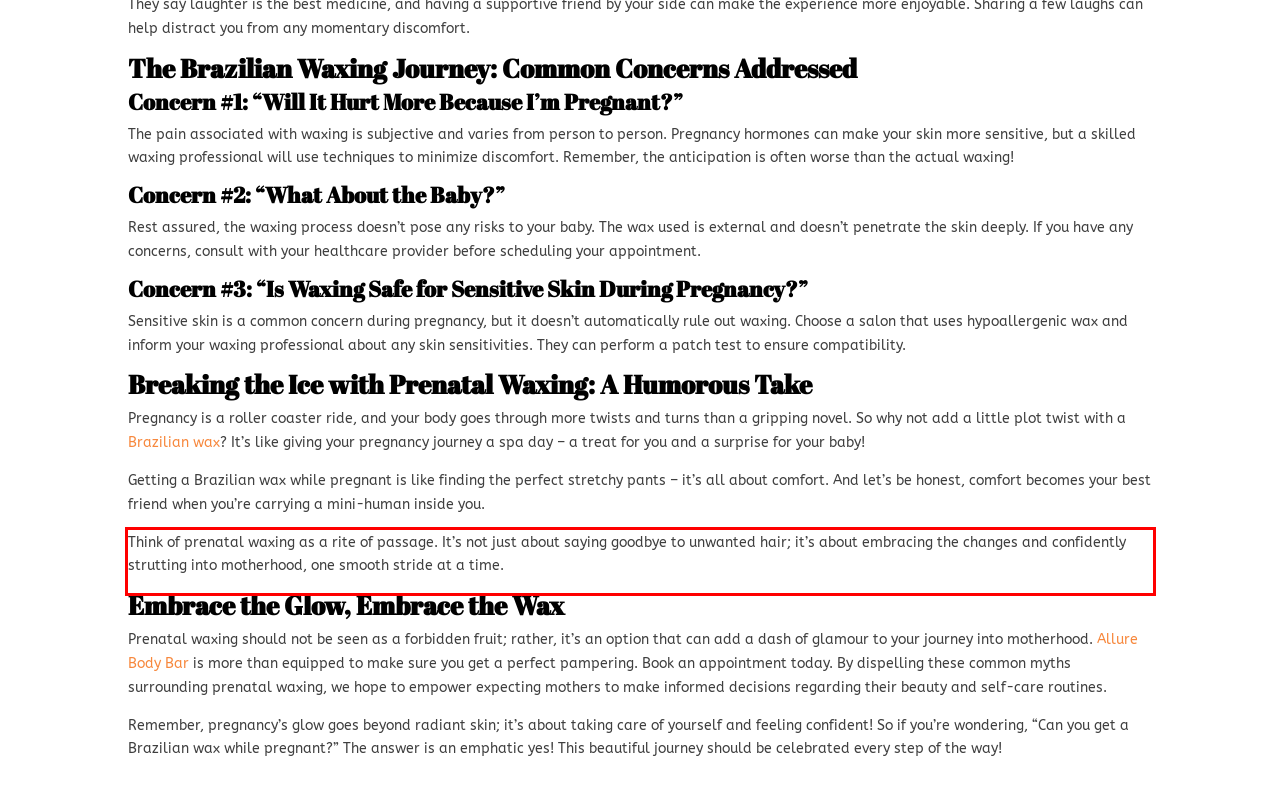From the provided screenshot, extract the text content that is enclosed within the red bounding box.

Think of prenatal waxing as a rite of passage. It’s not just about saying goodbye to unwanted hair; it’s about embracing the changes and confidently strutting into motherhood, one smooth stride at a time.